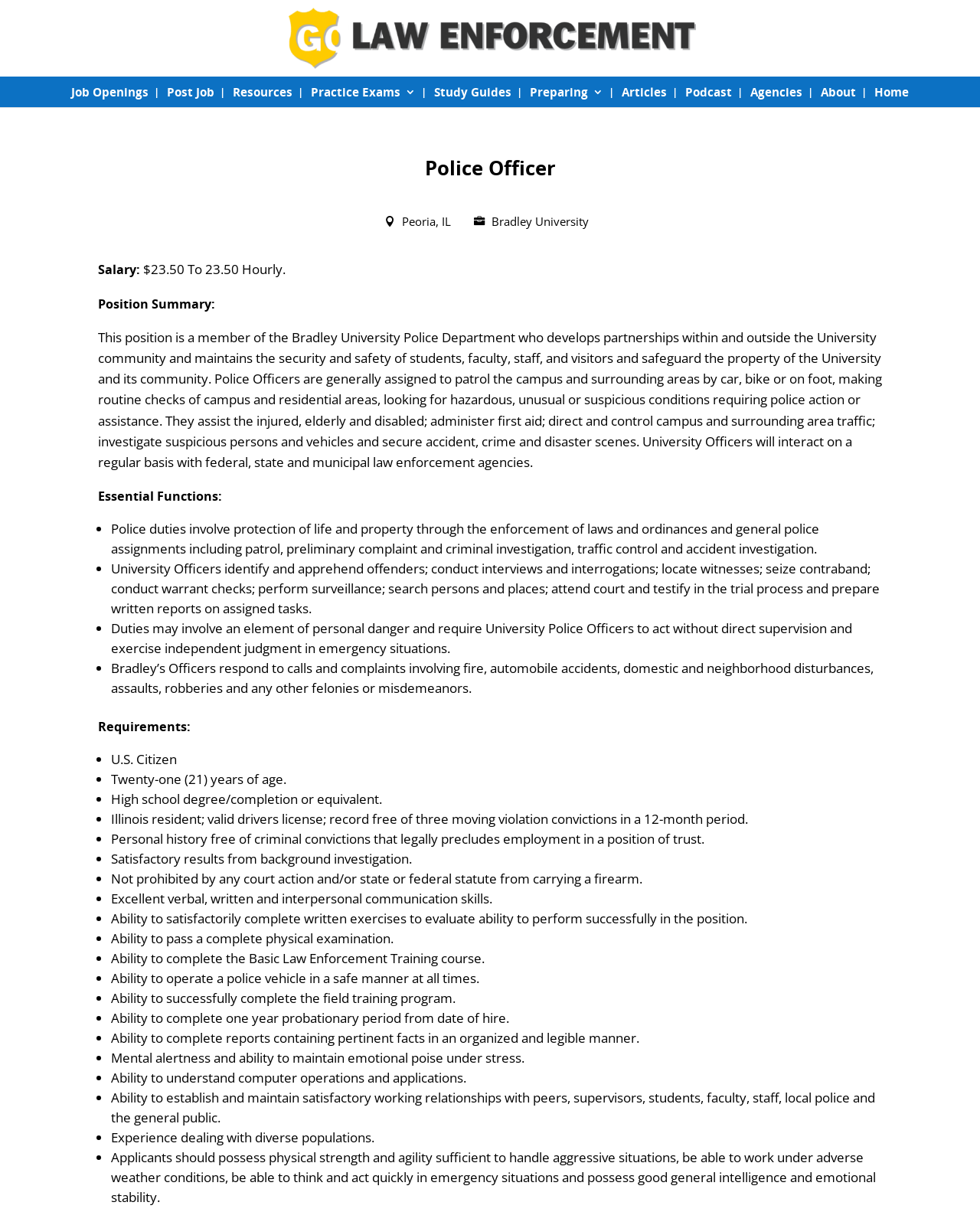Using the format (top-left x, top-left y, bottom-right x, bottom-right y), and given the element description, identify the bounding box coordinates within the screenshot: Practice Exams

[0.317, 0.063, 0.424, 0.088]